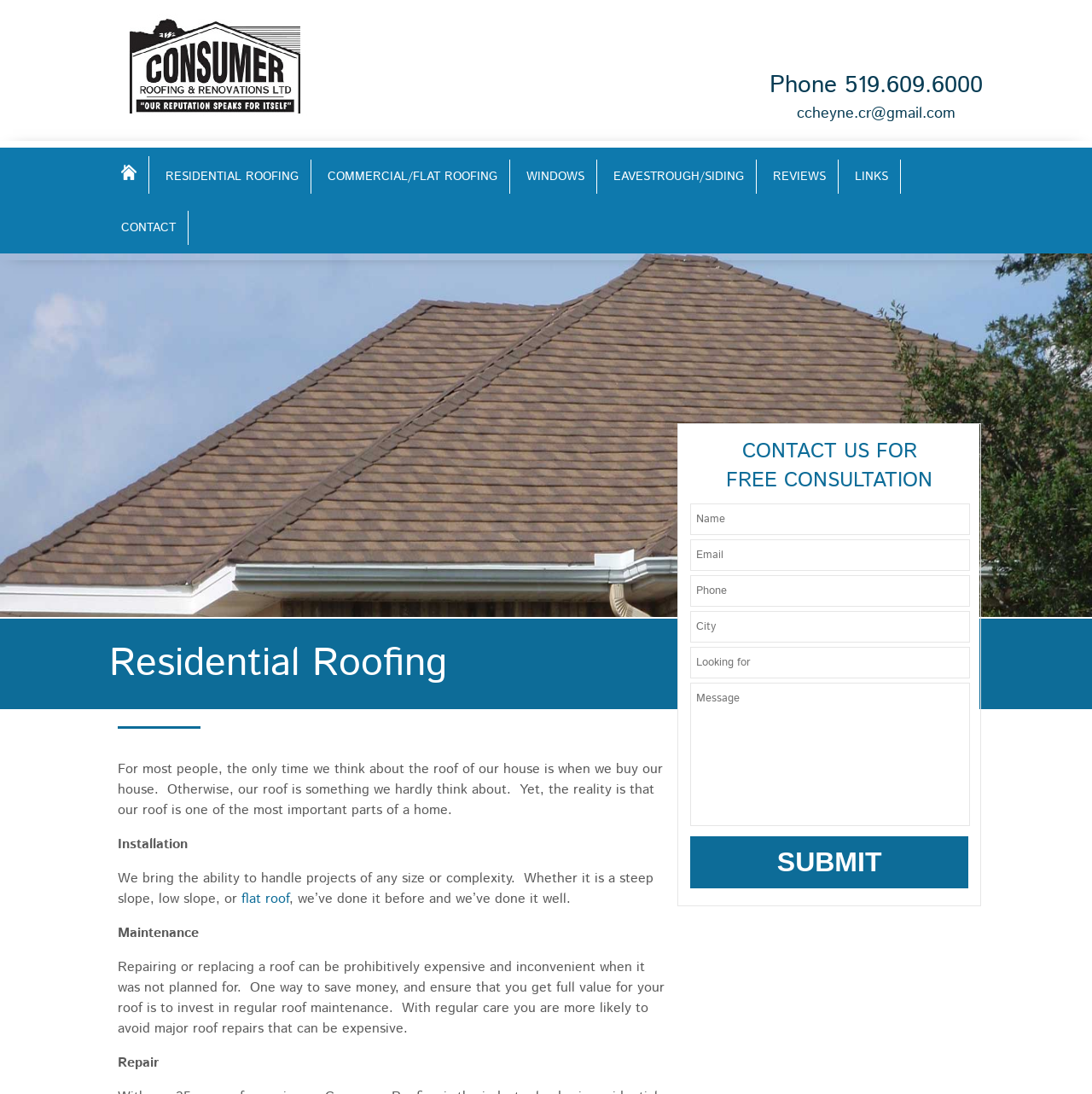What is the phone number?
Using the visual information, reply with a single word or short phrase.

519.609.6000